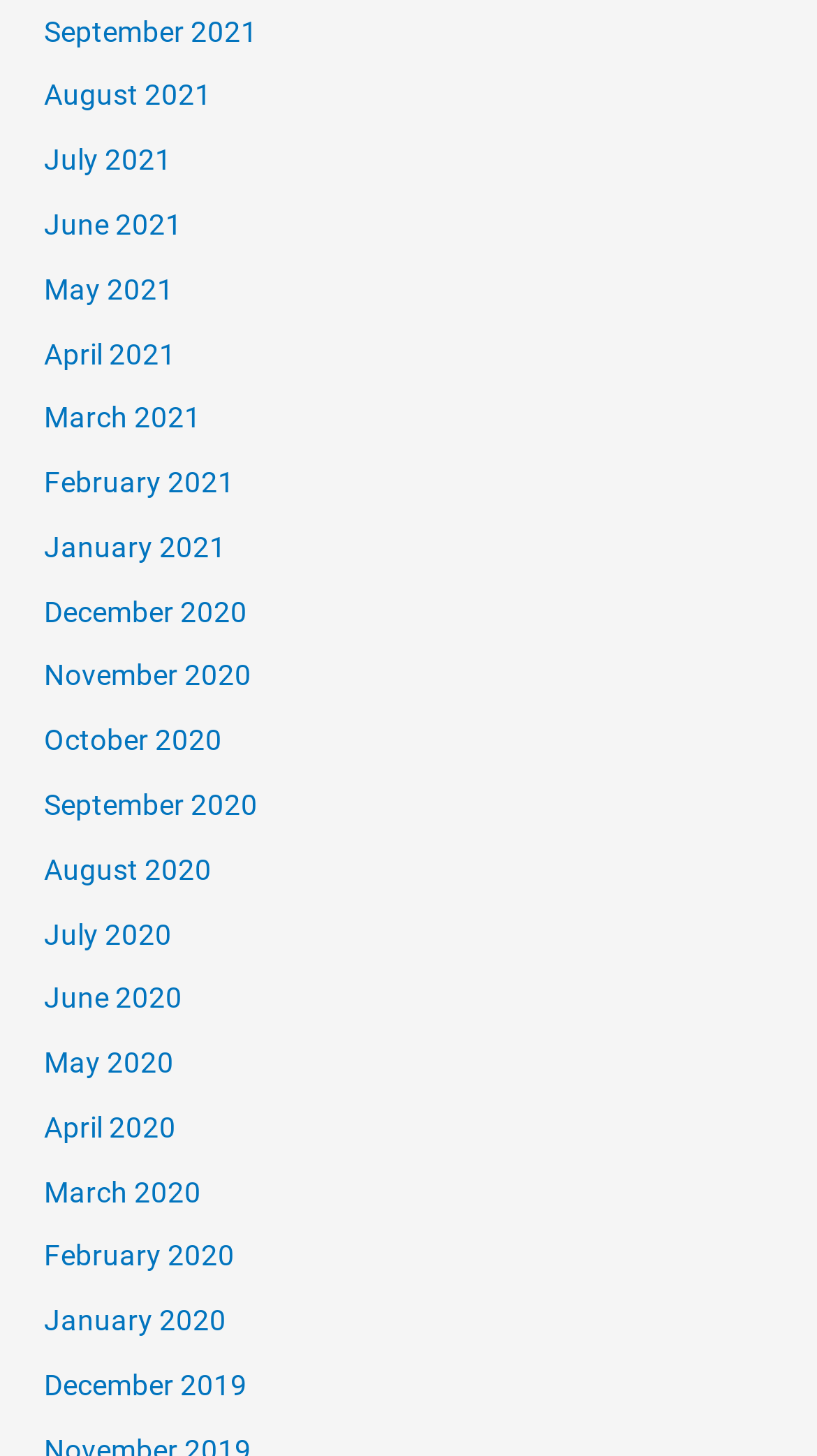How many links are there in the first row?
Based on the visual, give a brief answer using one word or a short phrase.

4